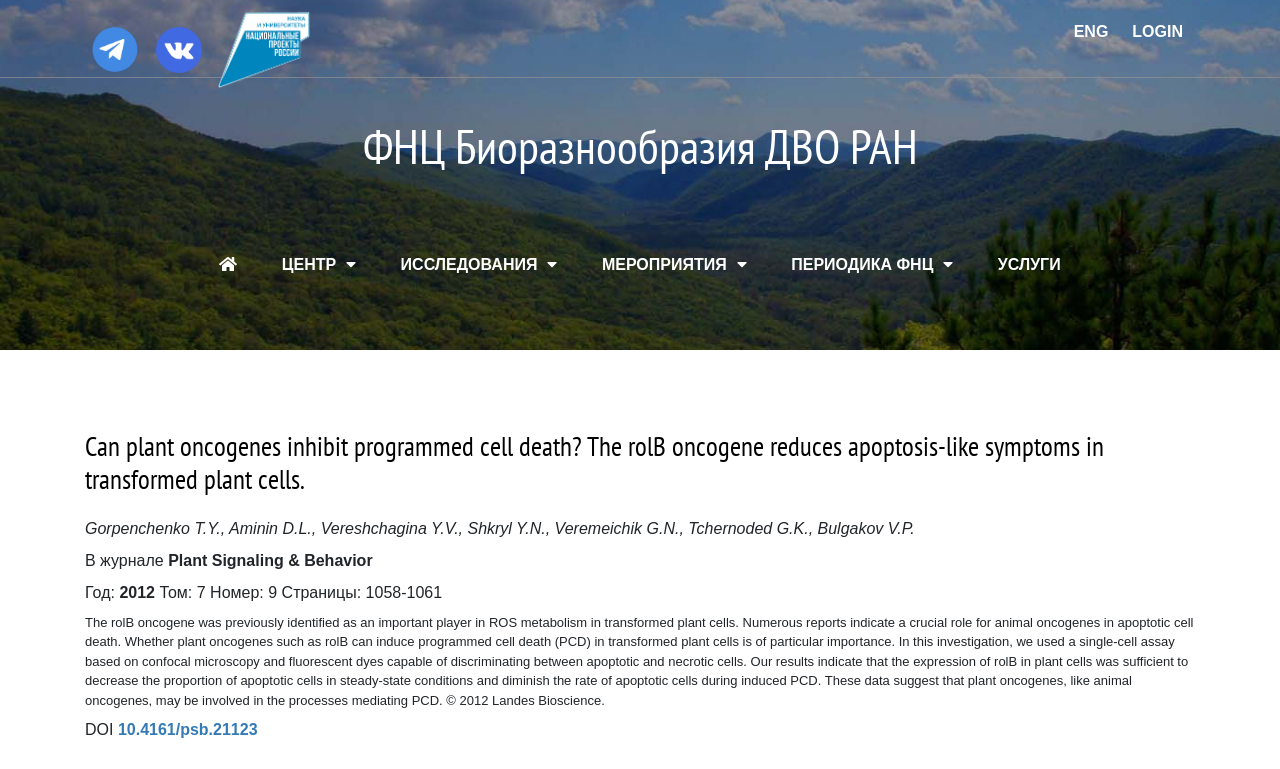What is the DOI of the research article?
Please look at the screenshot and answer in one word or a short phrase.

10.4161/psb.21123